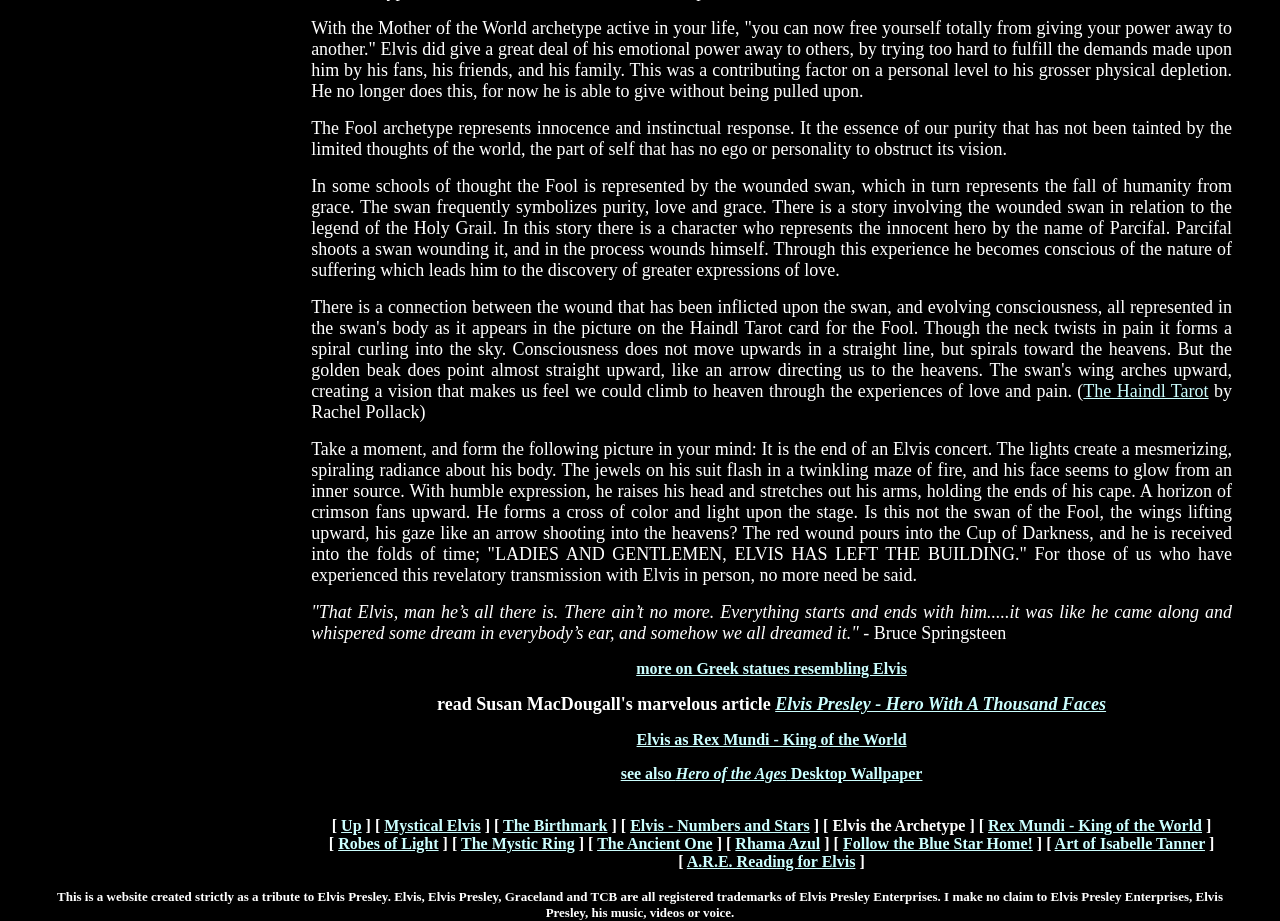Who is quoted in the text as saying 'That Elvis, man he’s all there is...'?
Provide a fully detailed and comprehensive answer to the question.

The text quotes Bruce Springsteen as saying 'That Elvis, man he’s all there is...' in praise of Elvis Presley's significance and influence.